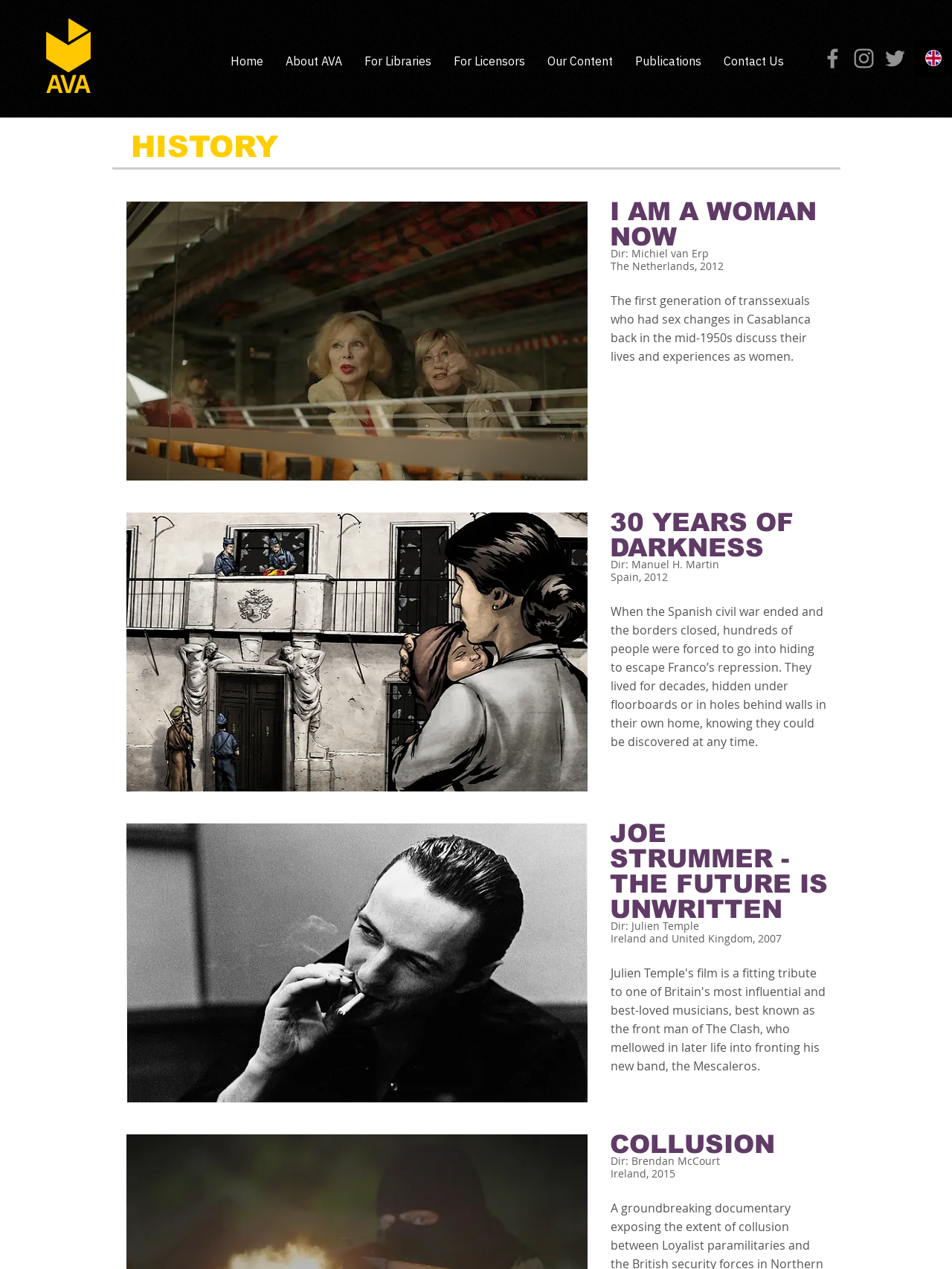Identify the bounding box coordinates of the region that needs to be clicked to carry out this instruction: "Explore 30 YEARS OF DARKNESS". Provide these coordinates as four float numbers ranging from 0 to 1, i.e., [left, top, right, bottom].

[0.641, 0.402, 0.878, 0.441]